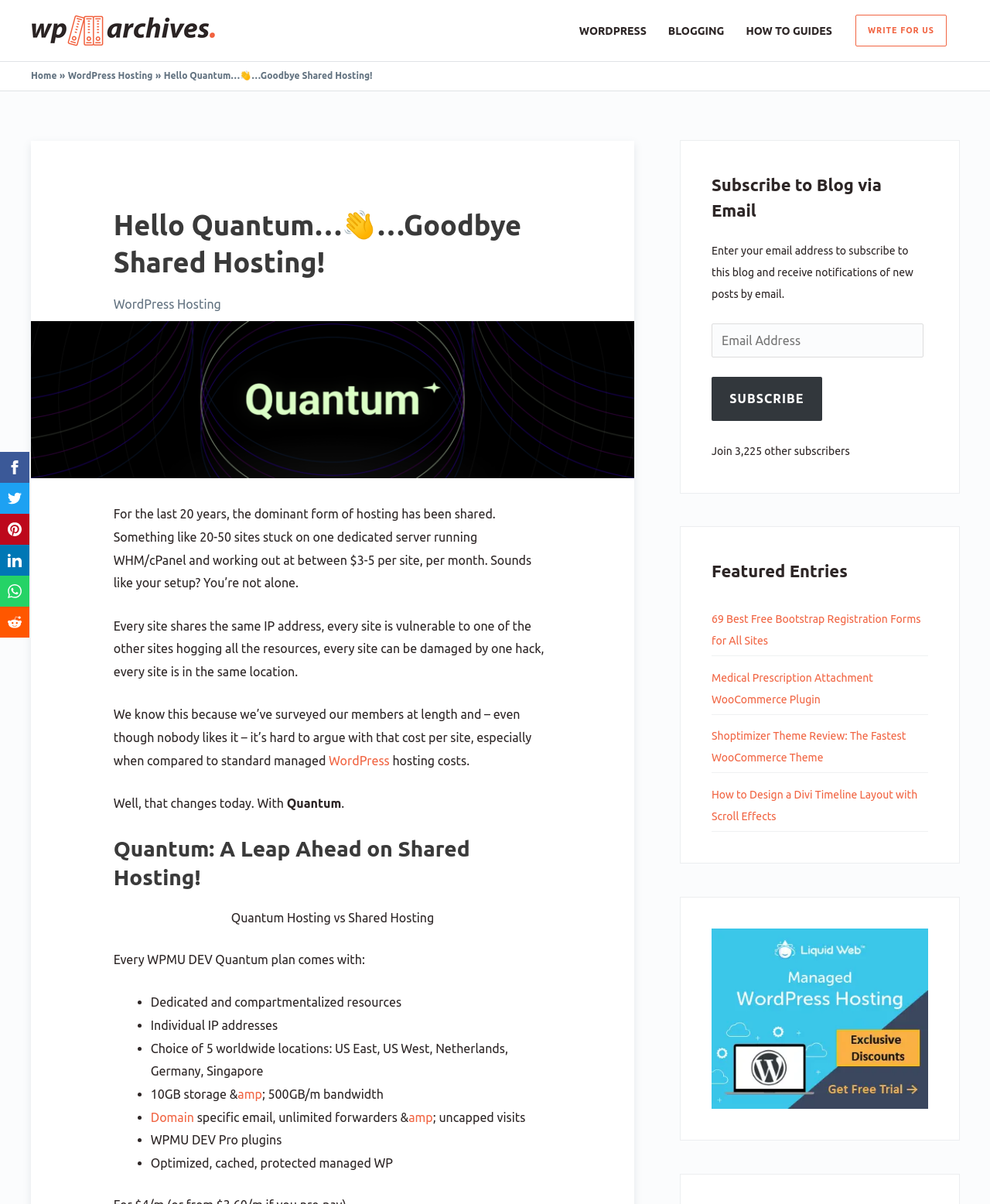Using the given description, provide the bounding box coordinates formatted as (top-left x, top-left y, bottom-right x, bottom-right y), with all values being floating point numbers between 0 and 1. Description: Medical Prescription Attachment WooCommerce Plugin

[0.719, 0.558, 0.882, 0.586]